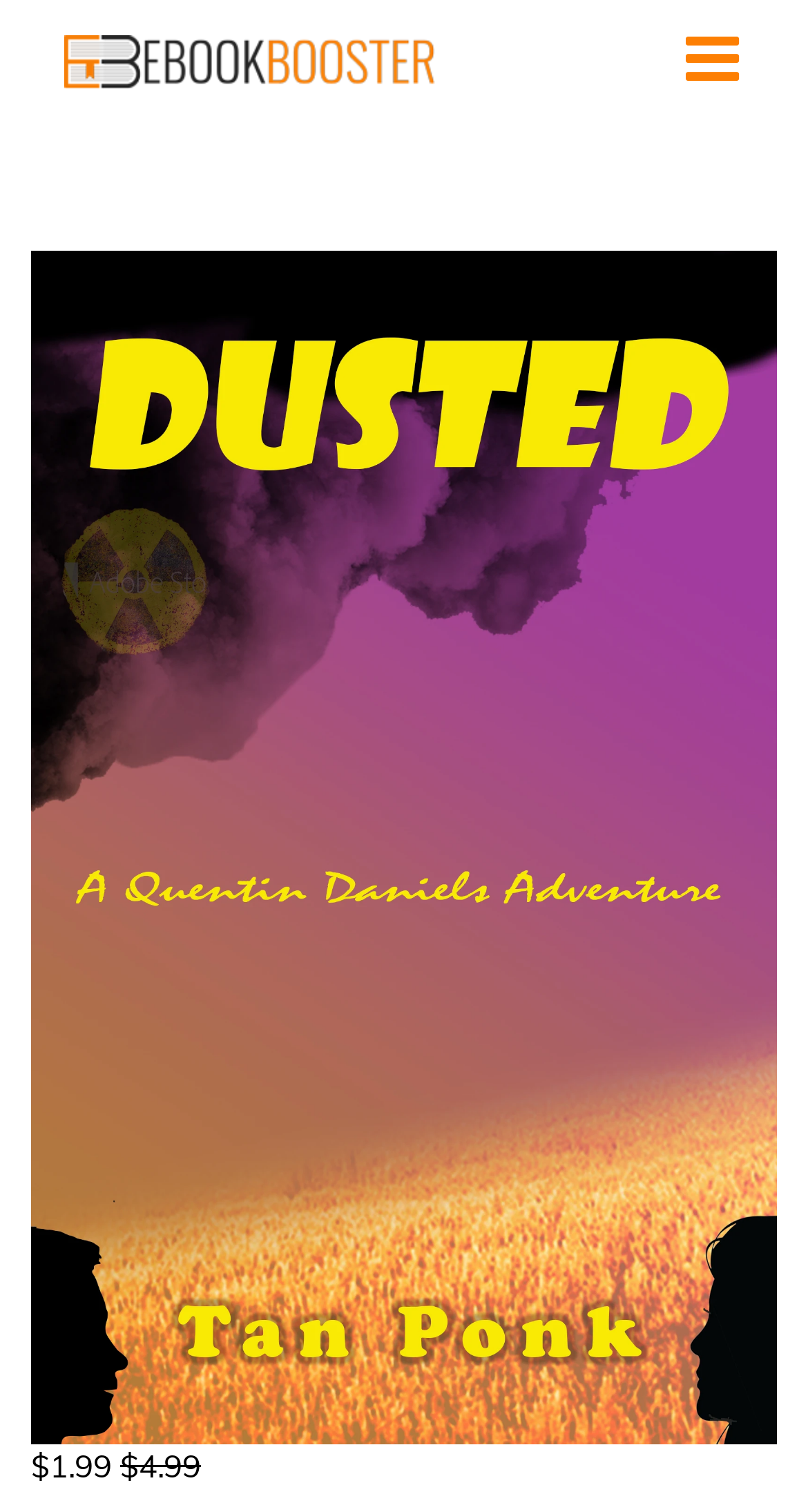Find the bounding box of the UI element described as: "44". The bounding box coordinates should be given as four float values between 0 and 1, i.e., [left, top, right, bottom].

None